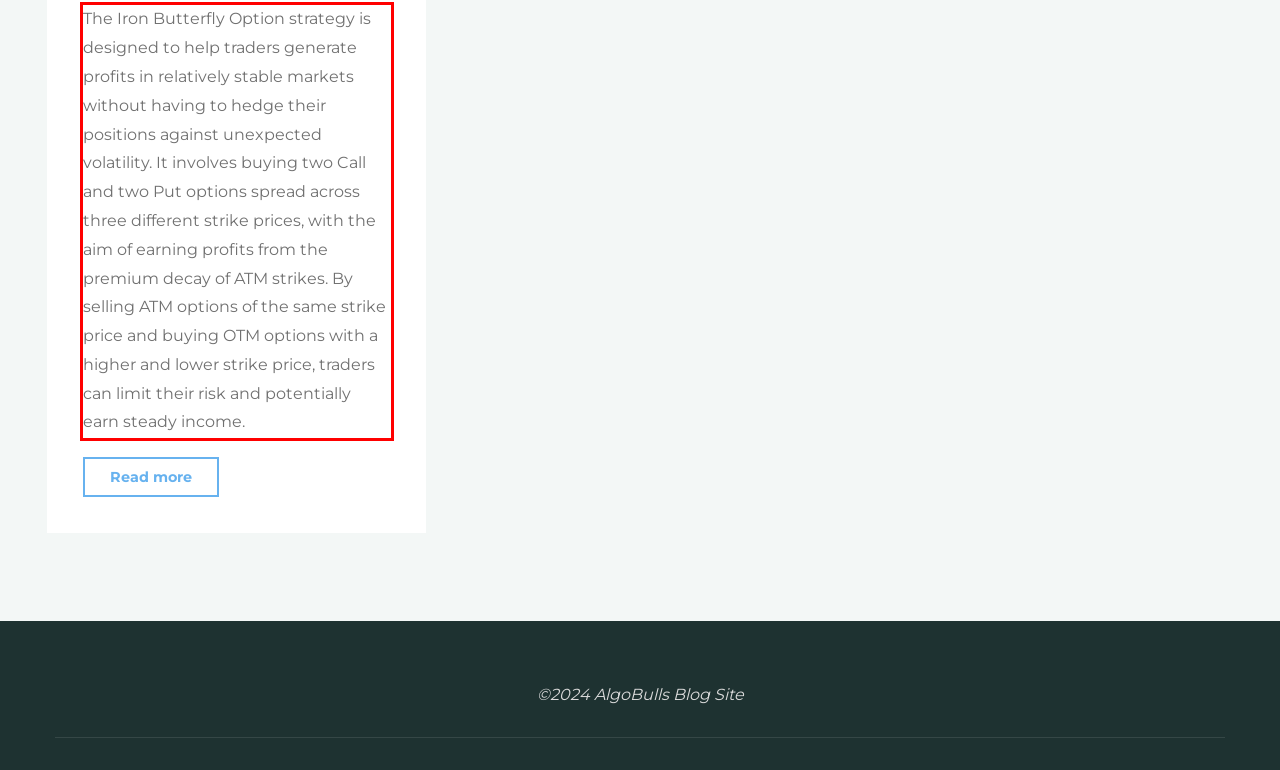From the provided screenshot, extract the text content that is enclosed within the red bounding box.

The Iron Butterfly Option strategy is designed to help traders generate profits in relatively stable markets without having to hedge their positions against unexpected volatility. It involves buying two Call and two Put options spread across three different strike prices, with the aim of earning profits from the premium decay of ATM strikes. By selling ATM options of the same strike price and buying OTM options with a higher and lower strike price, traders can limit their risk and potentially earn steady income.